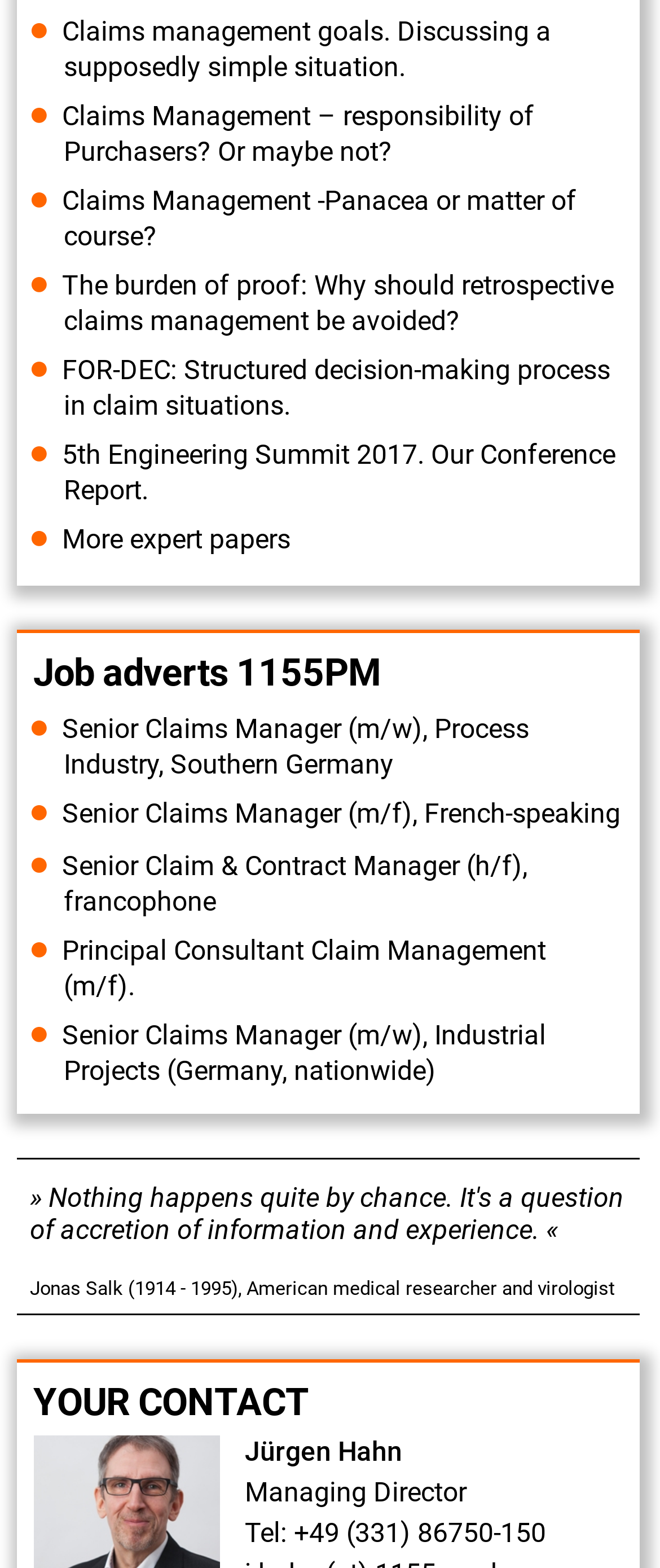Find the bounding box coordinates for the area you need to click to carry out the instruction: "Read about the job of Senior Claims Manager". The coordinates should be four float numbers between 0 and 1, indicated as [left, top, right, bottom].

[0.094, 0.454, 0.801, 0.498]